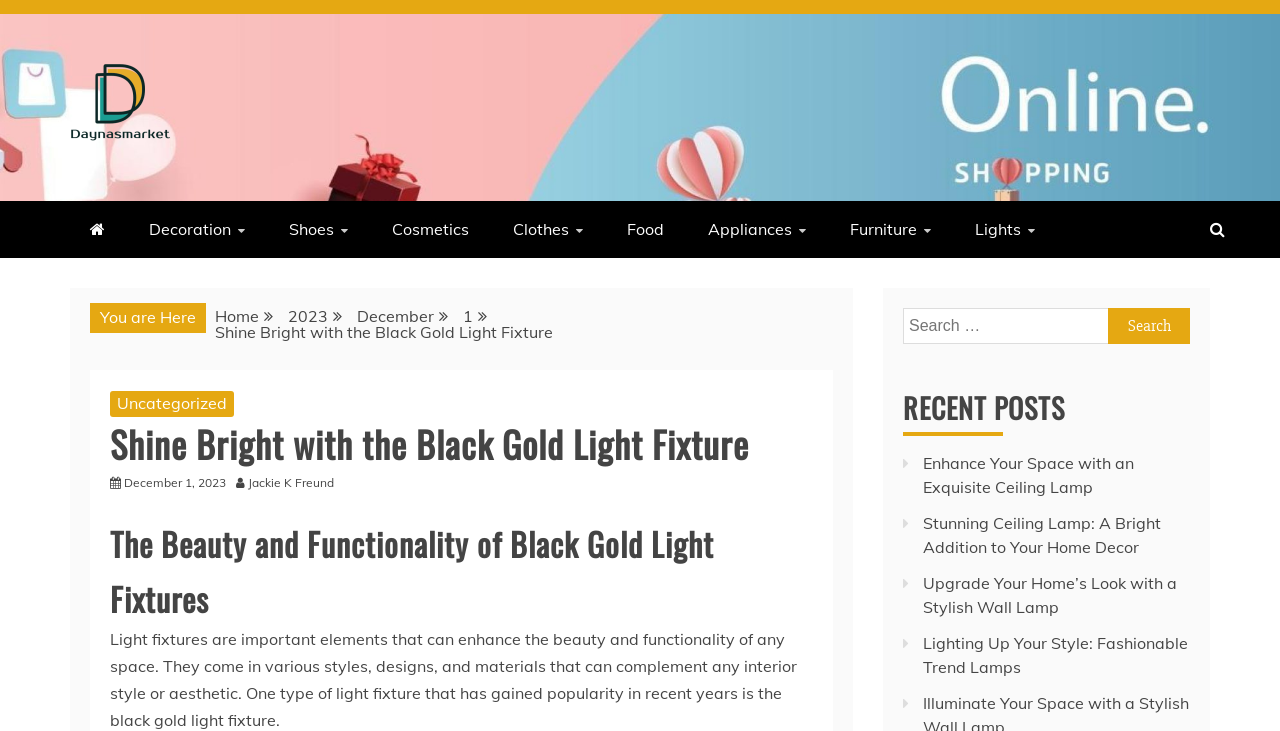Find the bounding box coordinates of the area to click in order to follow the instruction: "View recent posts".

[0.705, 0.526, 0.93, 0.596]